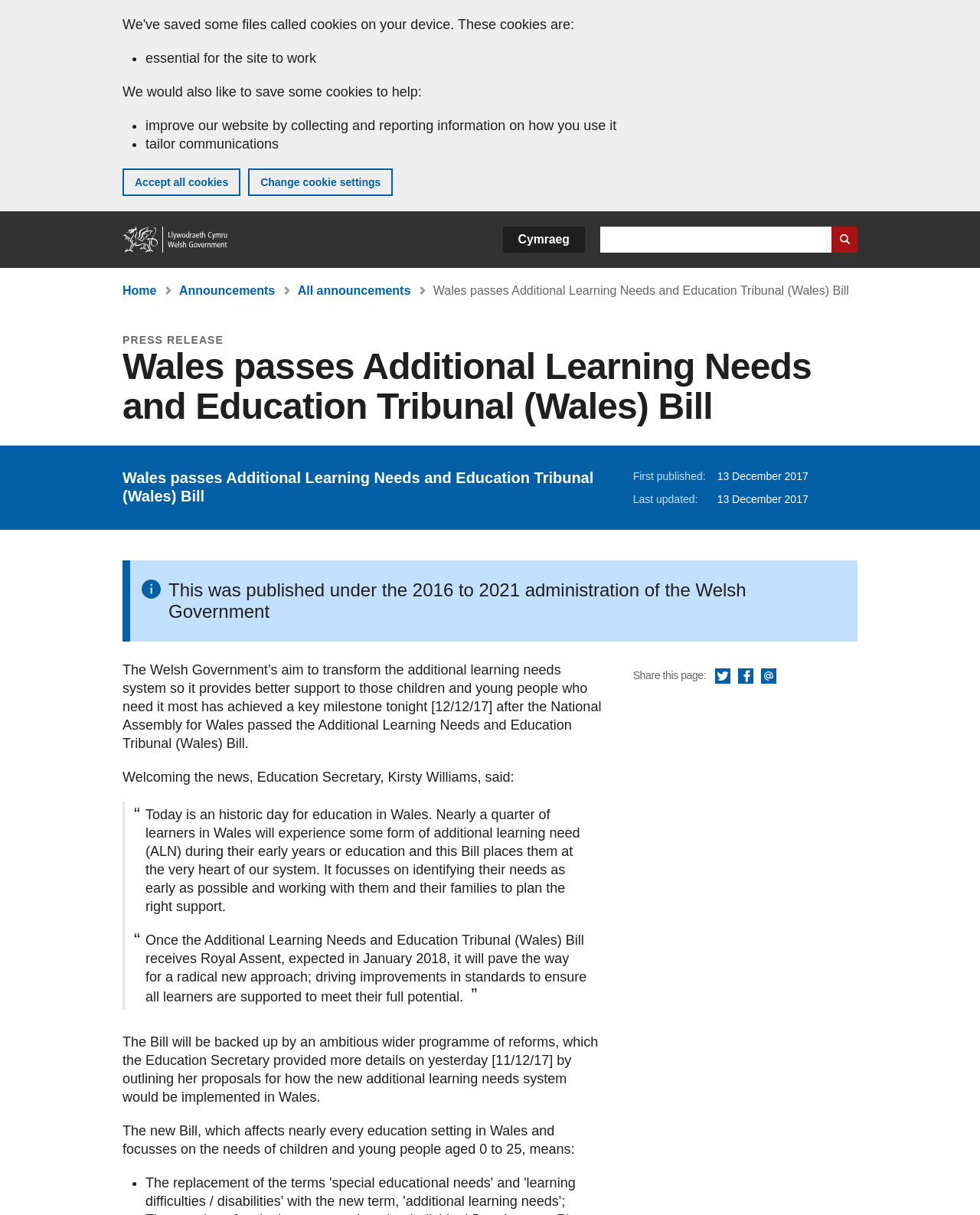Given the description "value="Search website"", determine the bounding box of the corresponding UI element.

[0.848, 0.187, 0.875, 0.208]